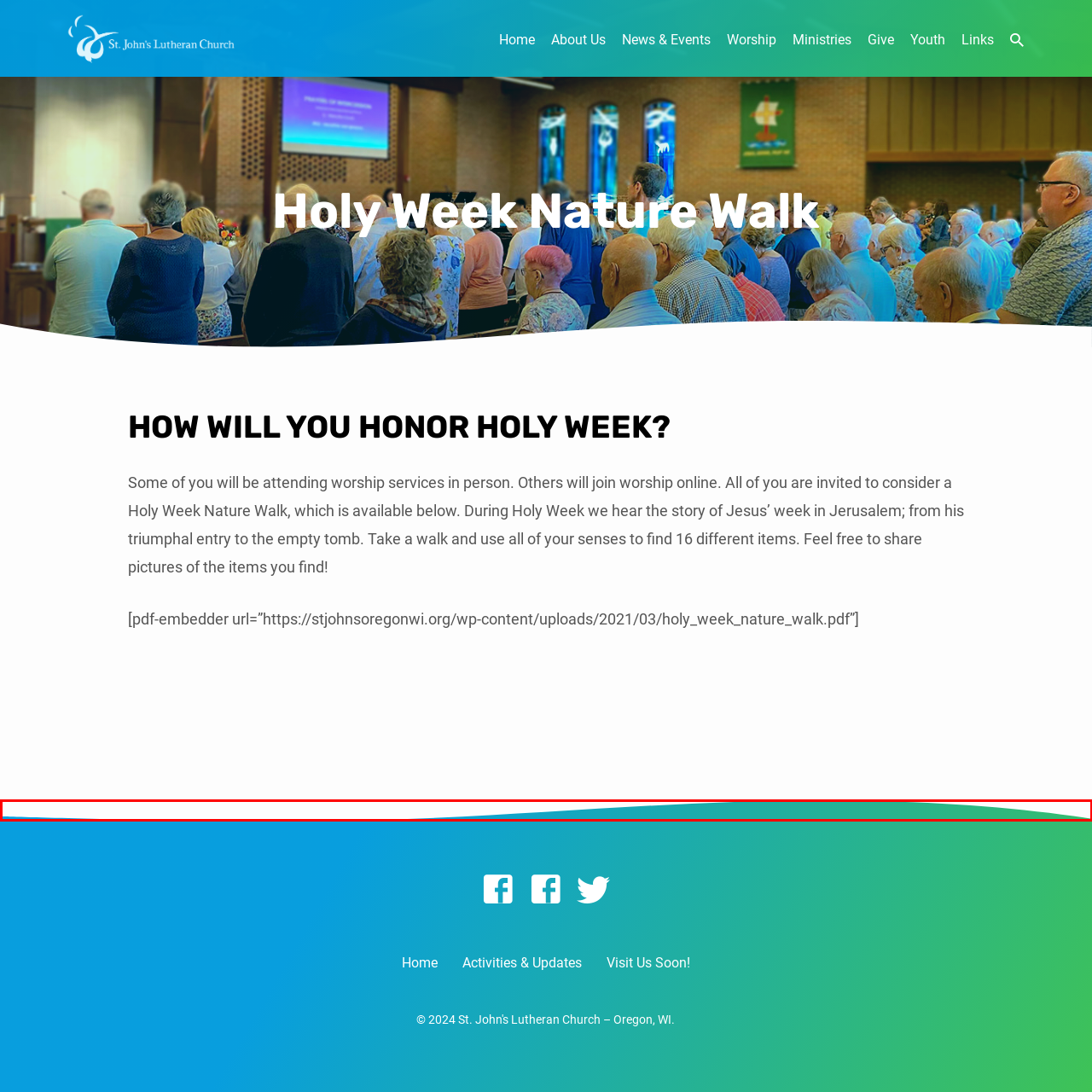Thoroughly describe the scene within the red-bordered area of the image.

The image features a visual representation associated with the "Holy Week Nature Walk" event organized by St. John's Lutheran Church in Oregon, Wisconsin. This event invites participants to engage with their surroundings while reflecting on the significance of Holy Week. The church emphasizes a sensory experience by prompting individuals to discover and document 16 different items during their nature walk, linking physical exploration with spiritual reflection. Alongside the image, the webpage offers additional context about the event, including opportunities for sharing discoveries and photographs. This enriching experience aims to connect faith and nature, making it accessible to all participants.